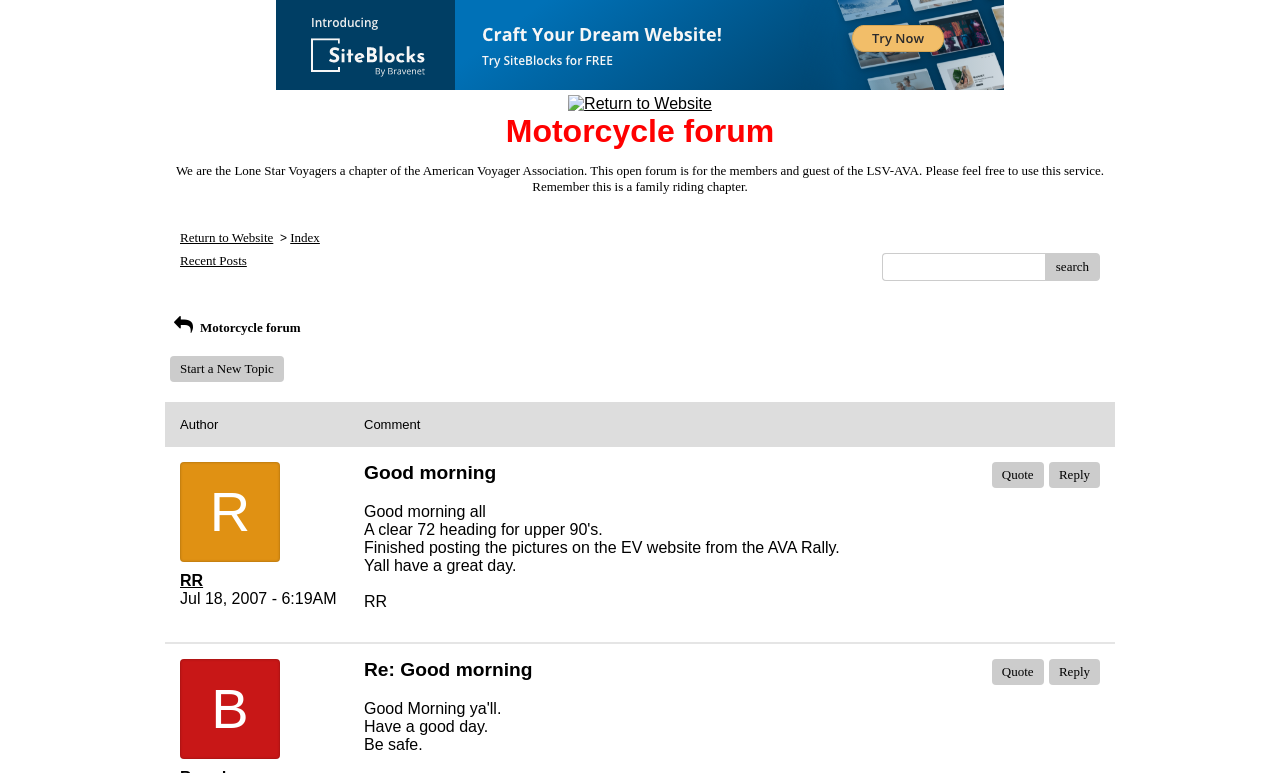Highlight the bounding box coordinates of the element that should be clicked to carry out the following instruction: "Return to website". The coordinates must be given as four float numbers ranging from 0 to 1, i.e., [left, top, right, bottom].

[0.444, 0.123, 0.556, 0.145]